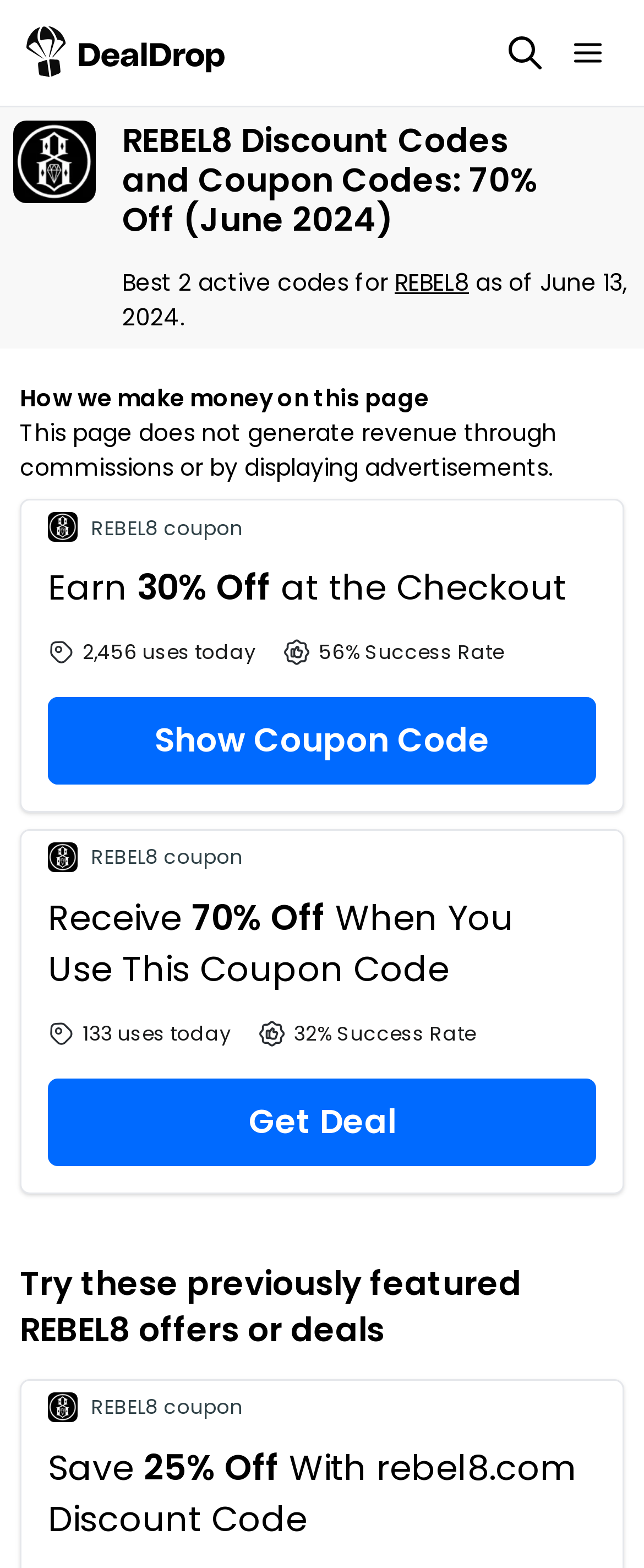Using the element description: "Open Menu", determine the bounding box coordinates. The coordinates should be in the format [left, top, right, bottom], with values between 0 and 1.

[0.867, 0.021, 0.959, 0.047]